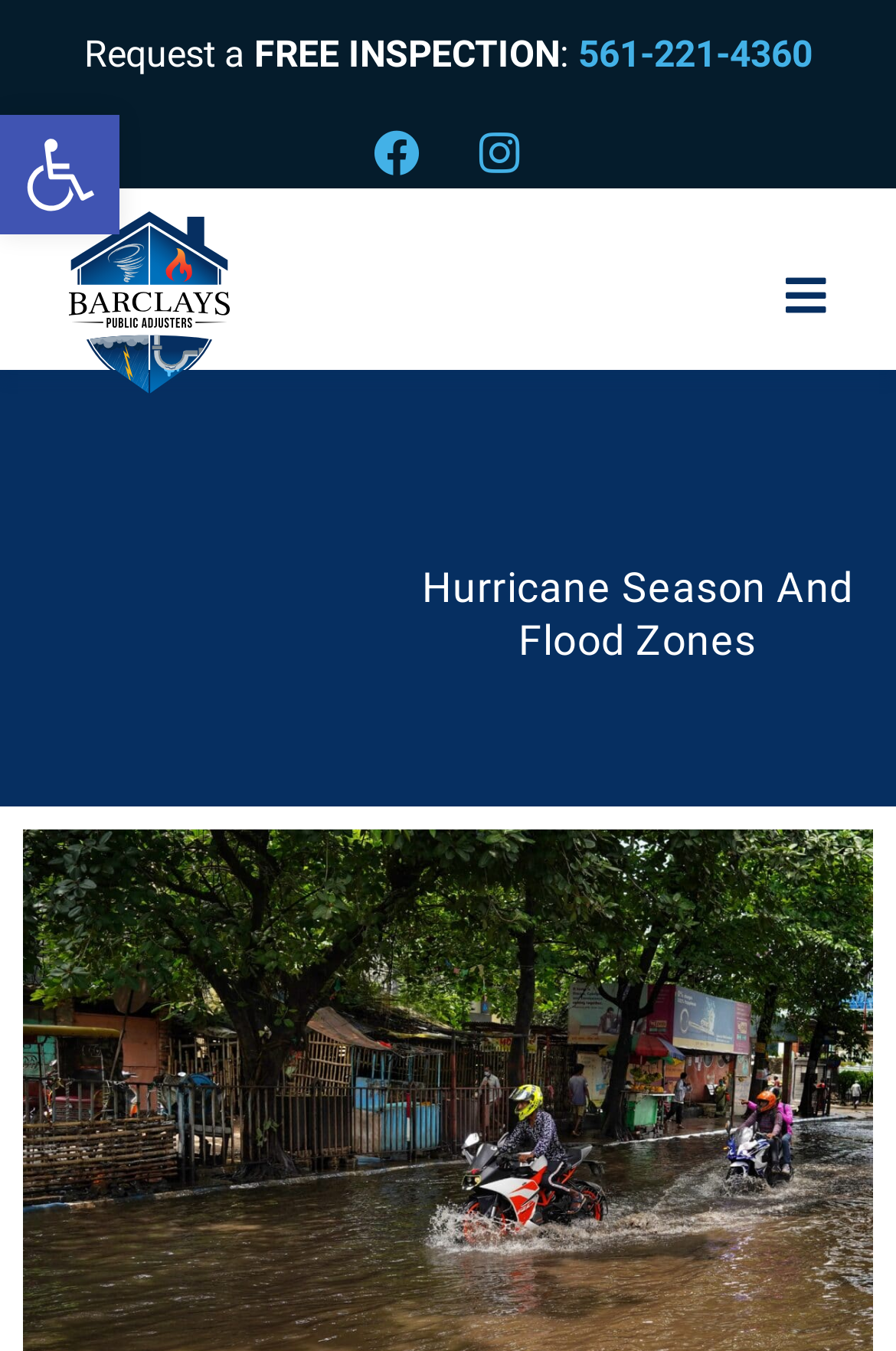Illustrate the webpage with a detailed description.

The webpage is about Hurricane Season and Flood Zones, specifically focusing on Barclays Public Adjusters. At the top-left corner, there is a logo of Barclays Public Adjusters, which is an image. Below the logo, there are three links: "Request a FREE INSPECTION", a phone number "561-221-4360", and social media links to Facebook and Instagram, respectively. 

On the top-right corner, there is a generic icon, which is a hamburger menu. However, it has a hidden duplicate icon. 

The main heading "Hurricane Season And Flood Zones" is centered on the page, indicating the primary topic of the webpage. 

At the top-left edge of the page, there is a button to open the toolbar Accessibility Tools, accompanied by a small image. 

The webpage seems to be providing information about hurricane seasons and flood zones, possibly targeting Florida residents who live in flood zones, as hinted by the meta description.